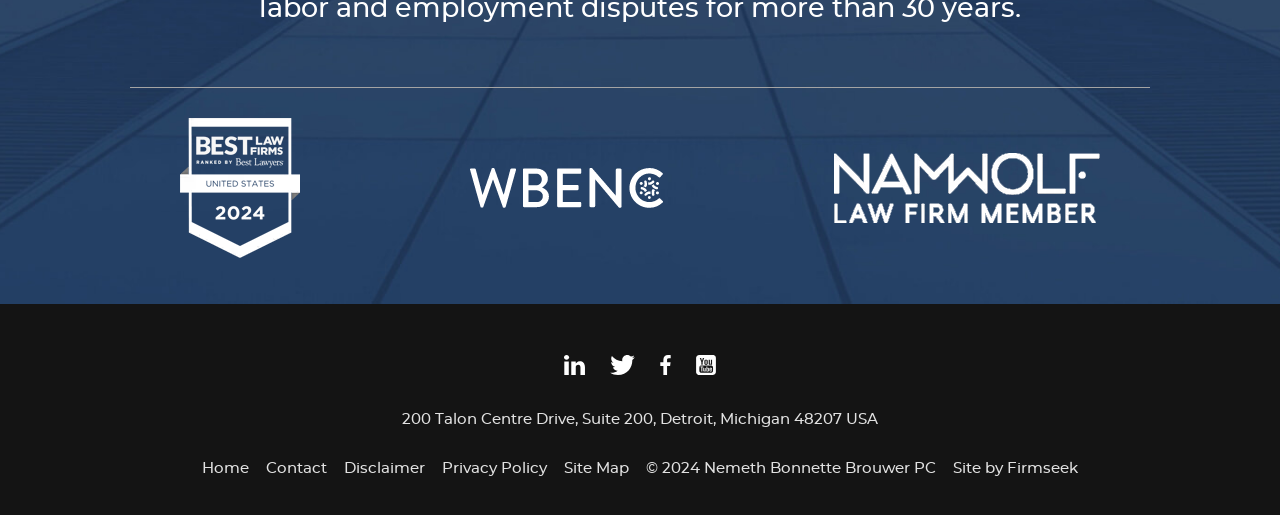Could you determine the bounding box coordinates of the clickable element to complete the instruction: "Check Facebook"? Provide the coordinates as four float numbers between 0 and 1, i.e., [left, top, right, bottom].

[0.512, 0.697, 0.527, 0.742]